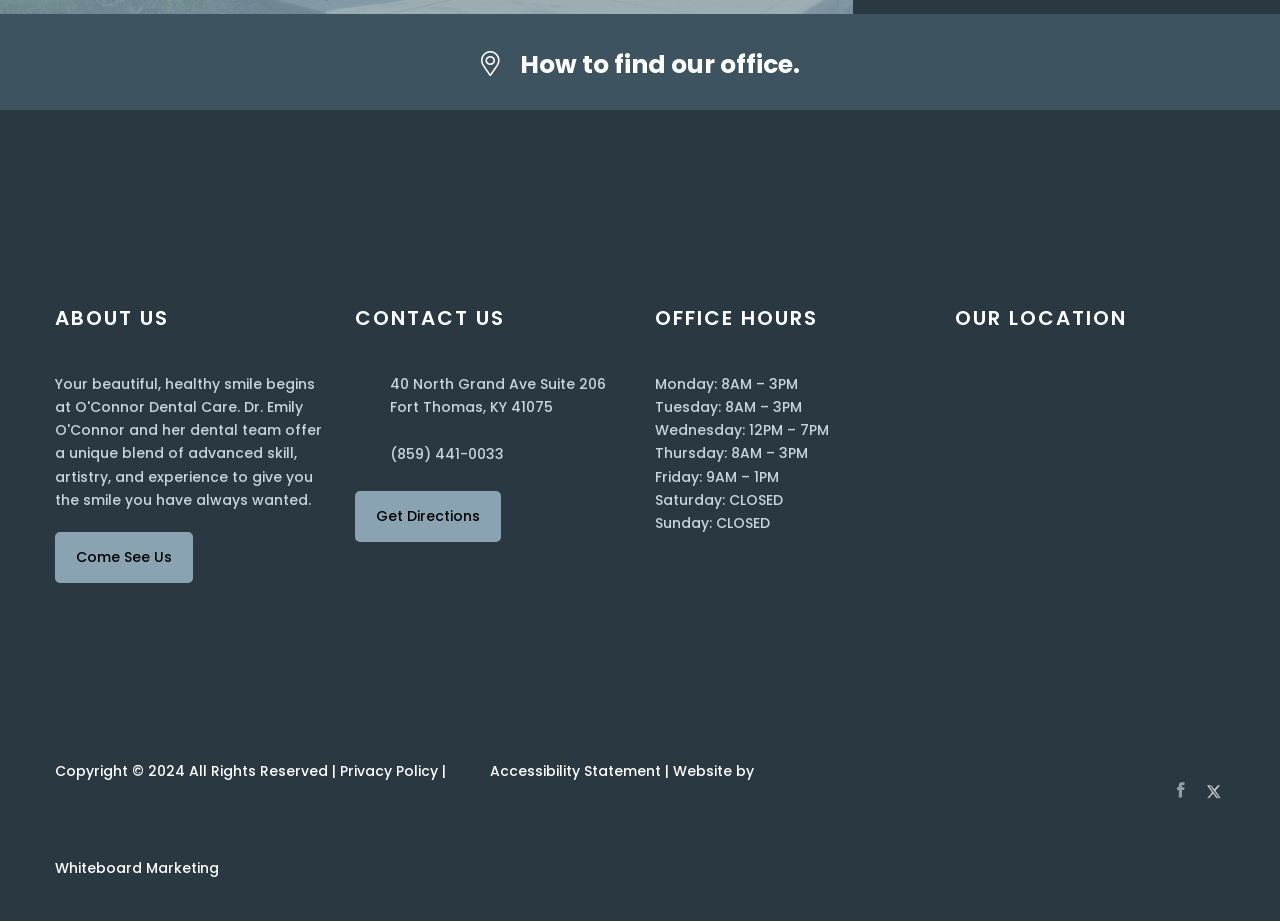Please identify the bounding box coordinates of the area that needs to be clicked to fulfill the following instruction: "Click on 'How to find our office'."

[0.406, 0.051, 0.625, 0.089]